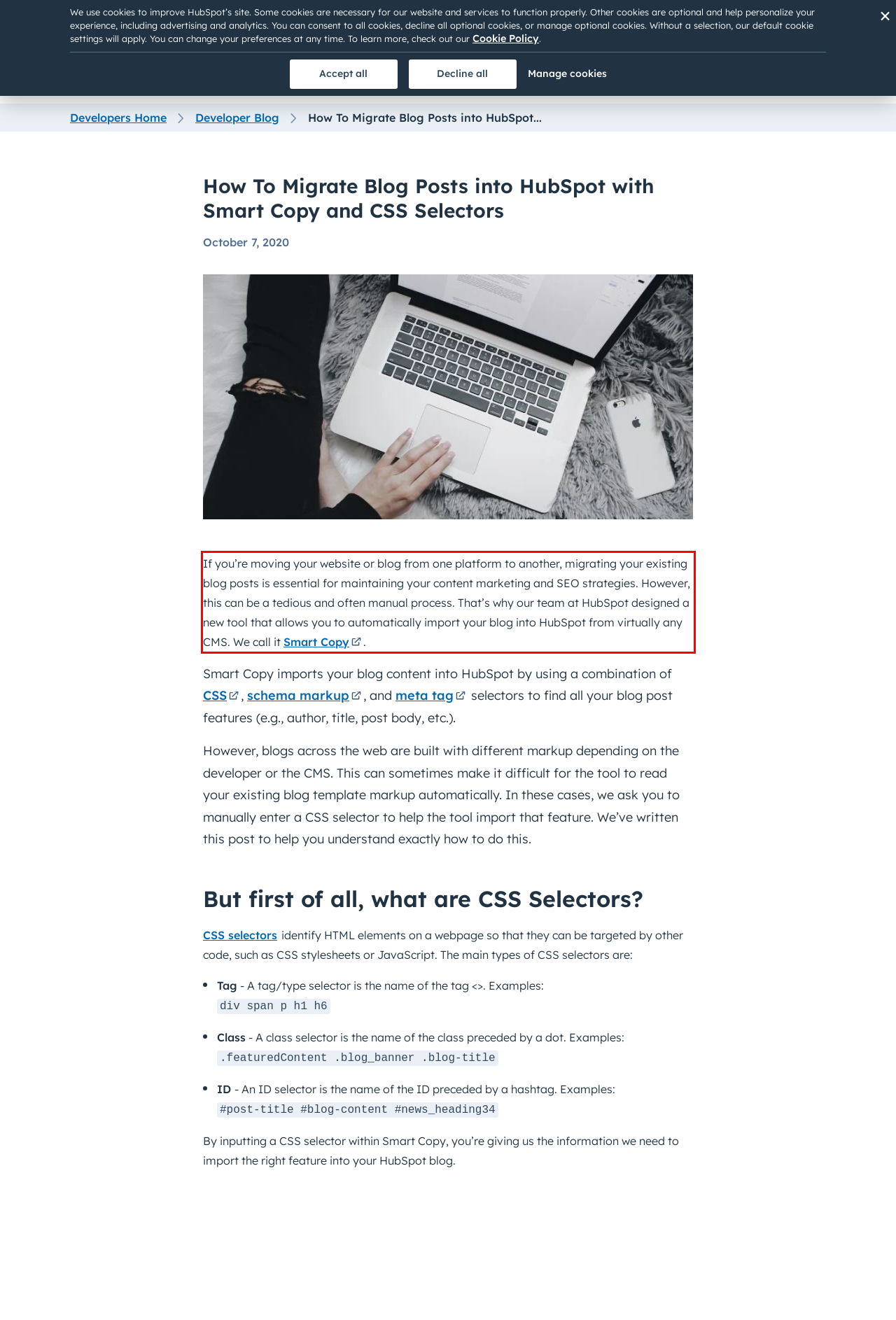Observe the screenshot of the webpage that includes a red rectangle bounding box. Conduct OCR on the content inside this red bounding box and generate the text.

If you’re moving your website or blog from one platform to another, migrating your existing blog posts is essential for maintaining your content marketing and SEO strategies. However, this can be a tedious and often manual process. That’s why our team at HubSpot designed a new tool that allows you to automatically import your blog into HubSpot from virtually any CMS. We call it Smart Copy.